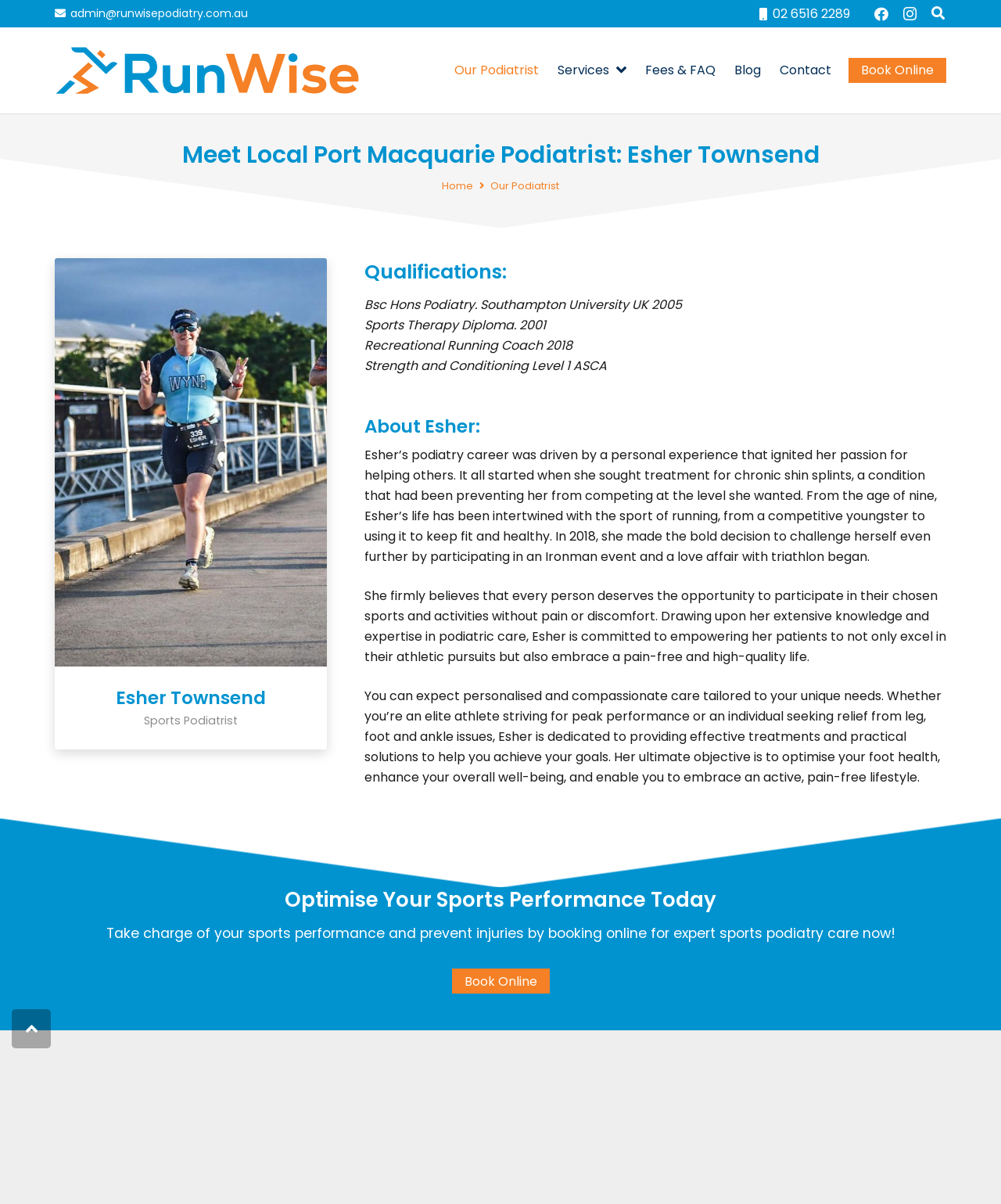What can you do to prevent injuries according to the webpage?
Look at the image and construct a detailed response to the question.

I found this answer by reading the StaticText 'Take charge of your sports performance and prevent injuries by booking online for expert sports podiatry care now!' which suggests booking online for expert sports podiatry care to prevent injuries.